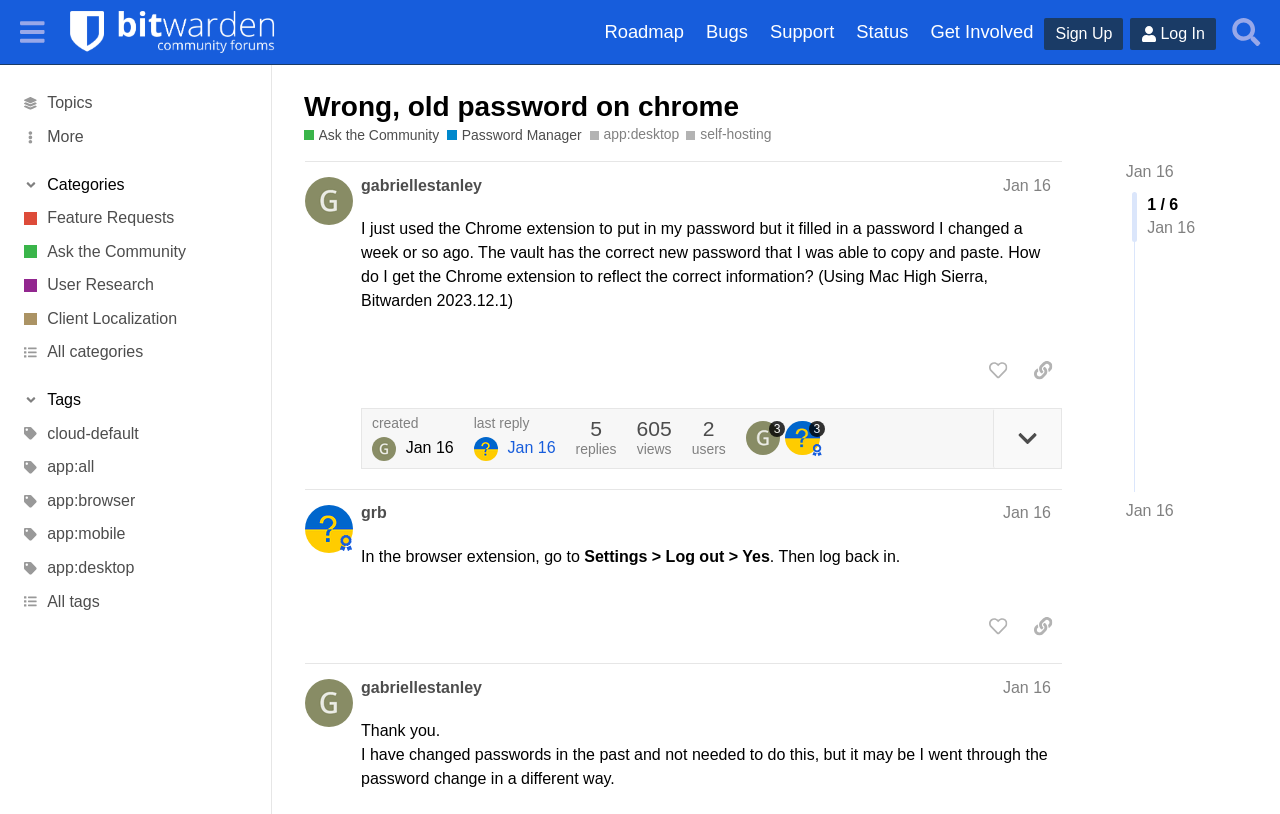What is the username of the post author?
Using the image as a reference, deliver a detailed and thorough answer to the question.

I identified the username by examining the link element with the text 'gabriellestanley' which is the author's username in the post header section.